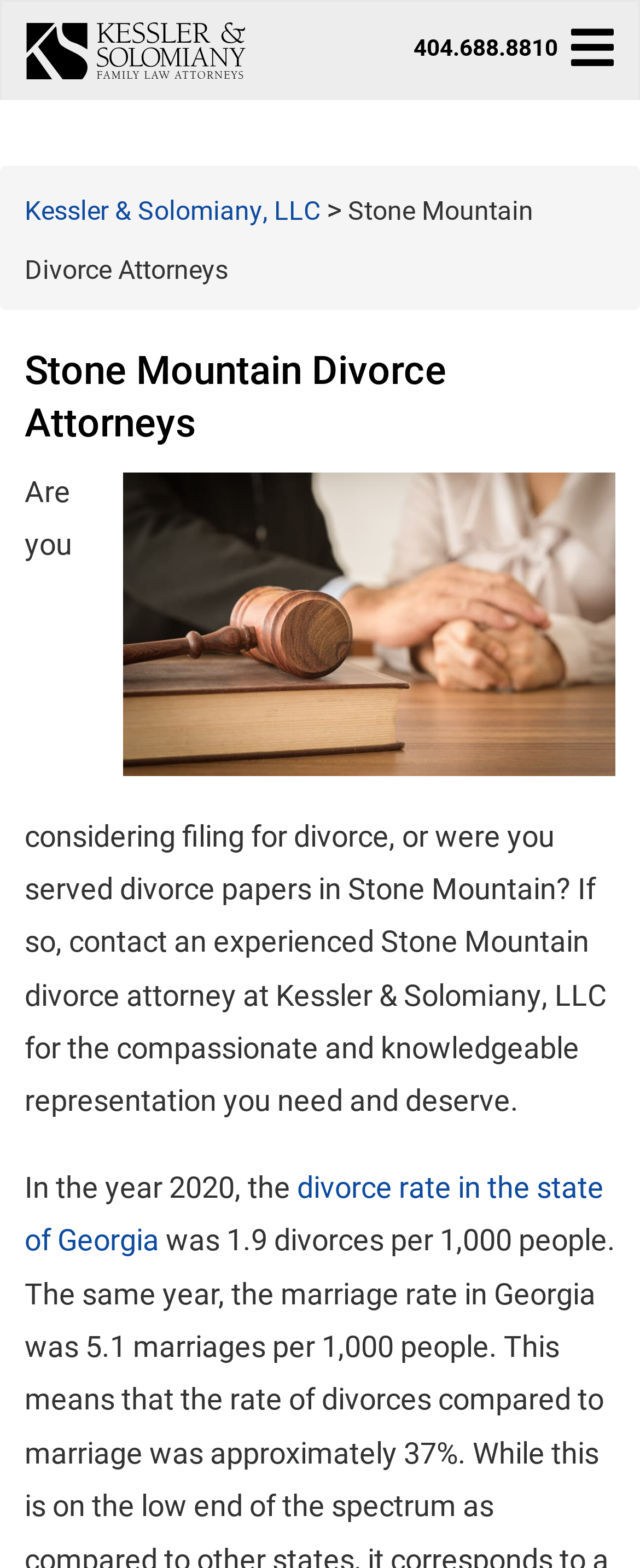What is the phone number to contact?
Using the image, provide a detailed and thorough answer to the question.

I found the phone number by looking at the link element with the text '404.688.8810' which is located at the top right corner of the webpage.